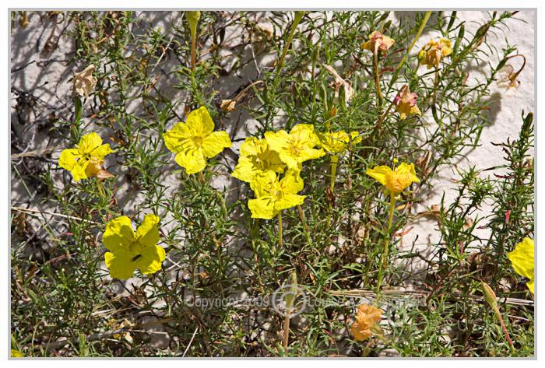Provide a thorough and detailed response to the question by examining the image: 
What type of soil does the plant thrive in?

According to the caption, the Yellow Evening Primrose 'flourishes in well-drained, poor soil', which suggests the type of soil it thrives in.